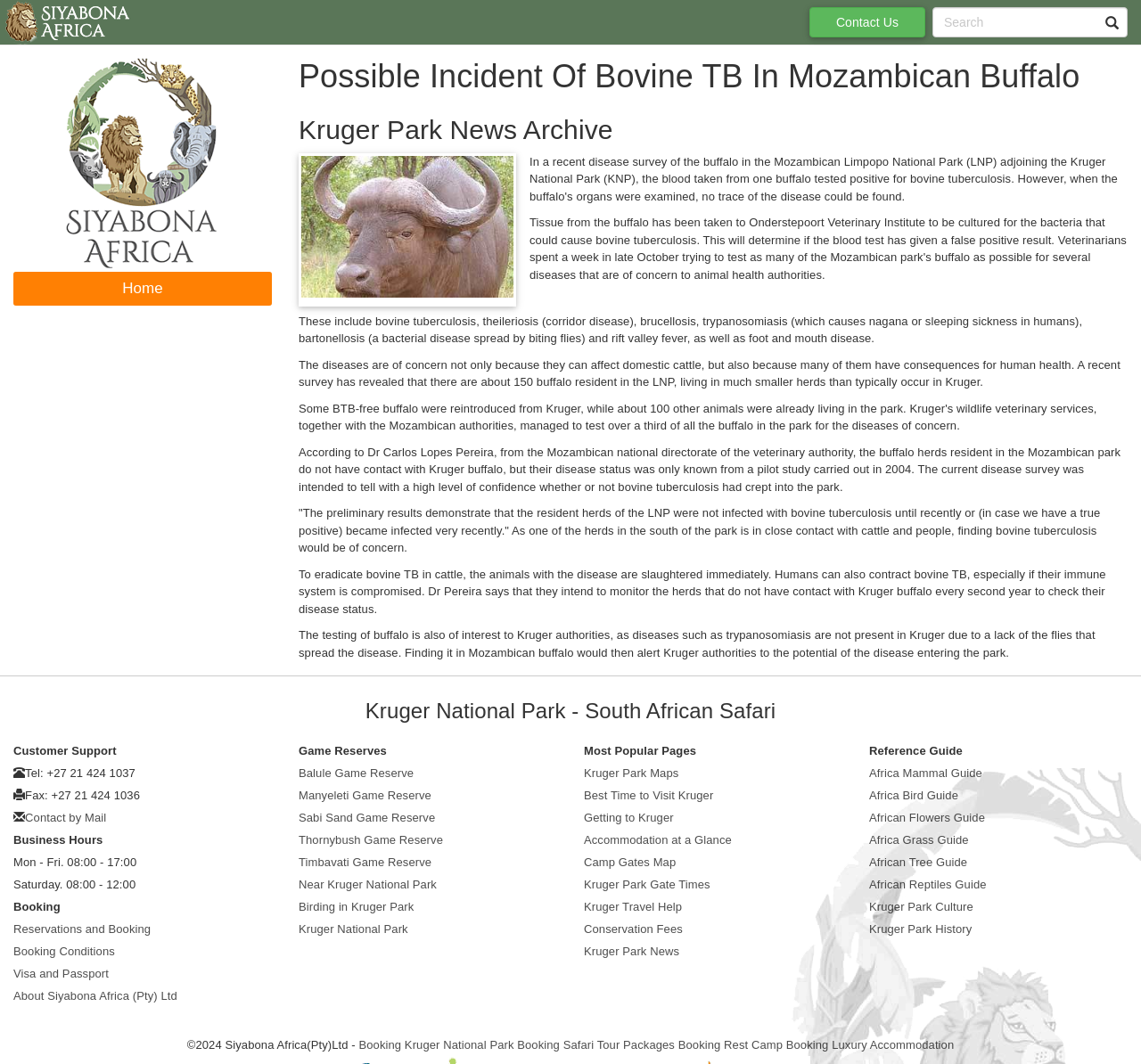Please give a succinct answer to the question in one word or phrase:
What is the purpose of the search box?

To search the website